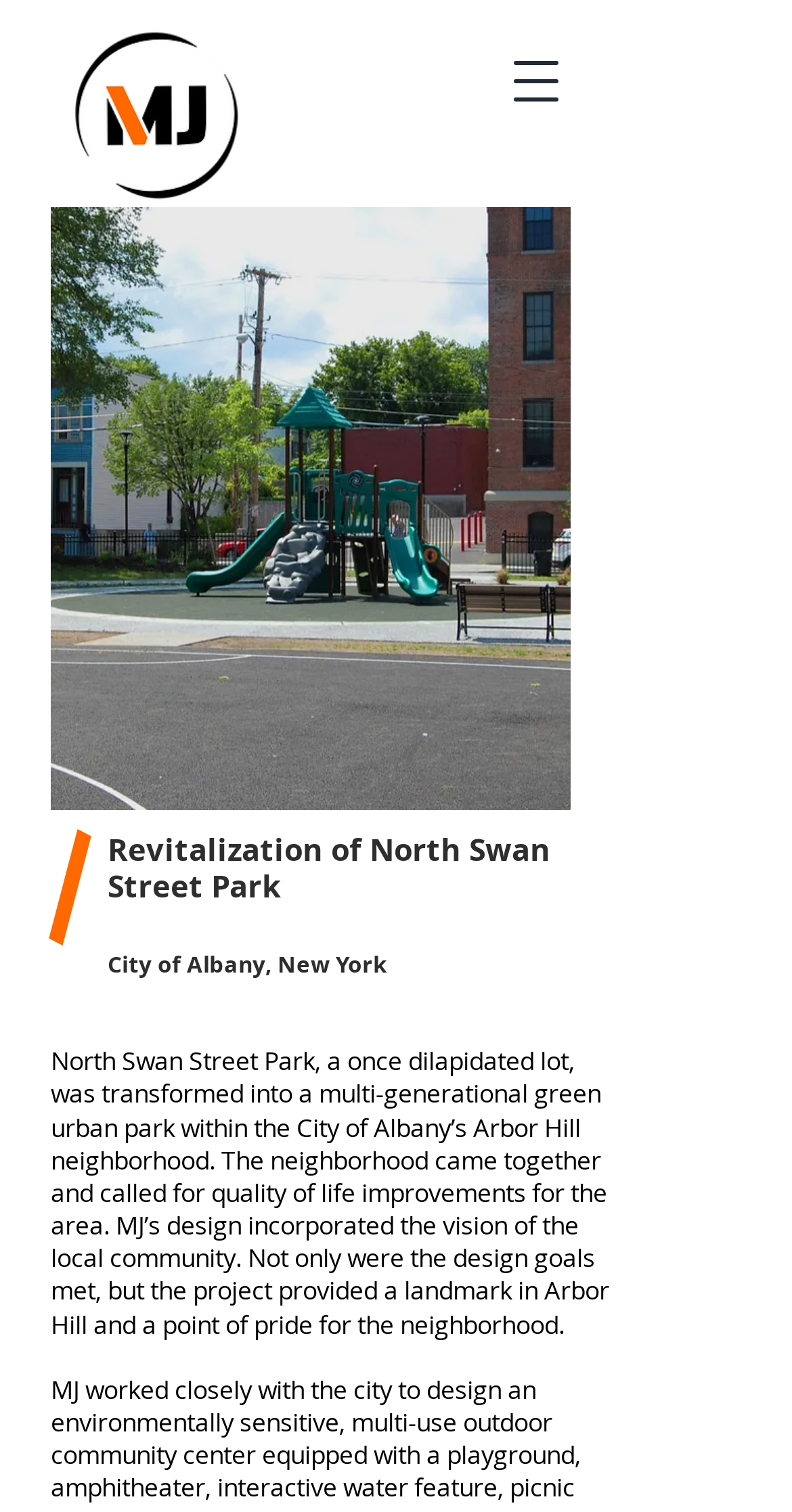What is the neighborhood where the park is located?
Refer to the image and provide a concise answer in one word or phrase.

Arbor Hill